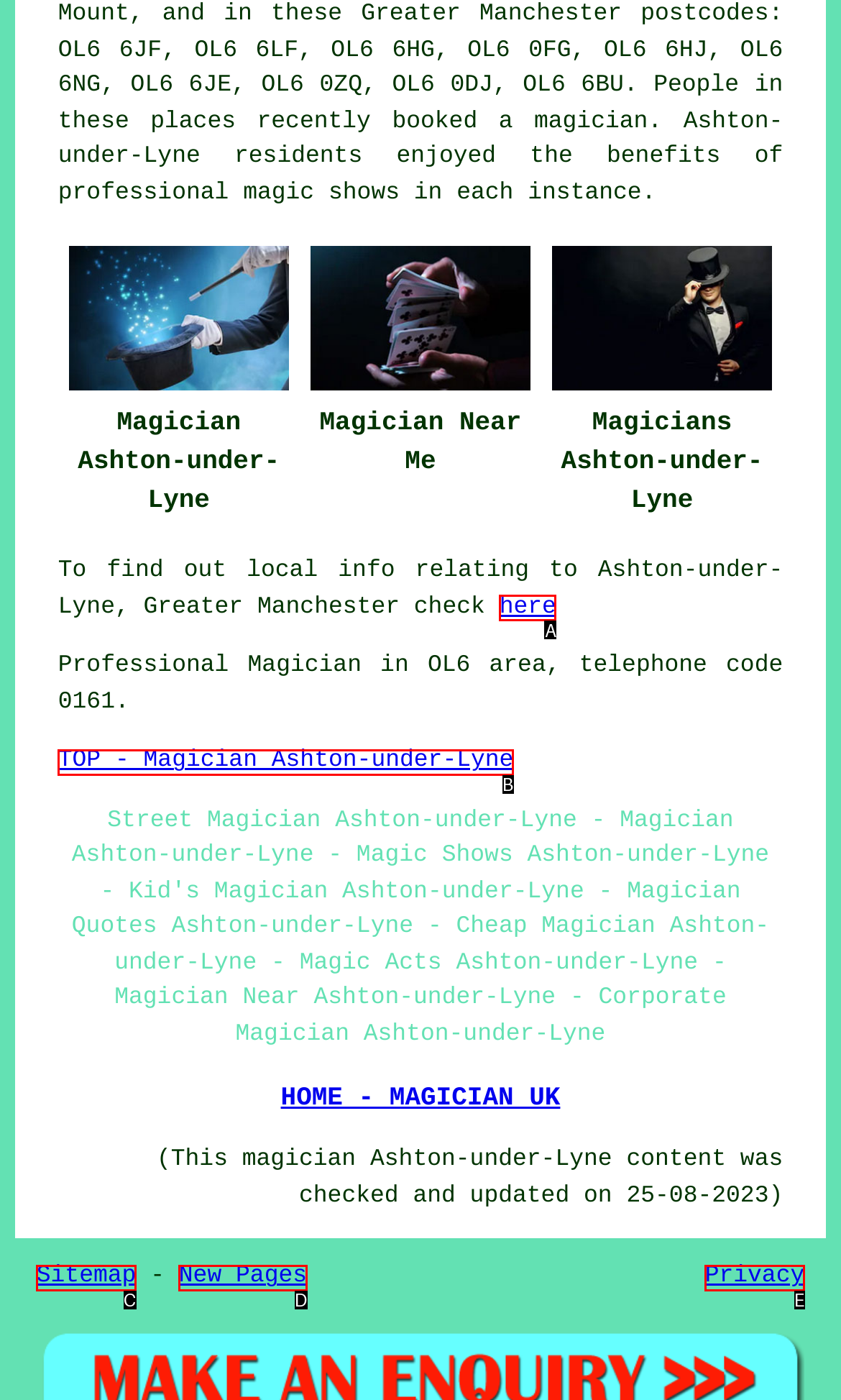Determine which option fits the following description: Privacy
Answer with the corresponding option's letter directly.

E